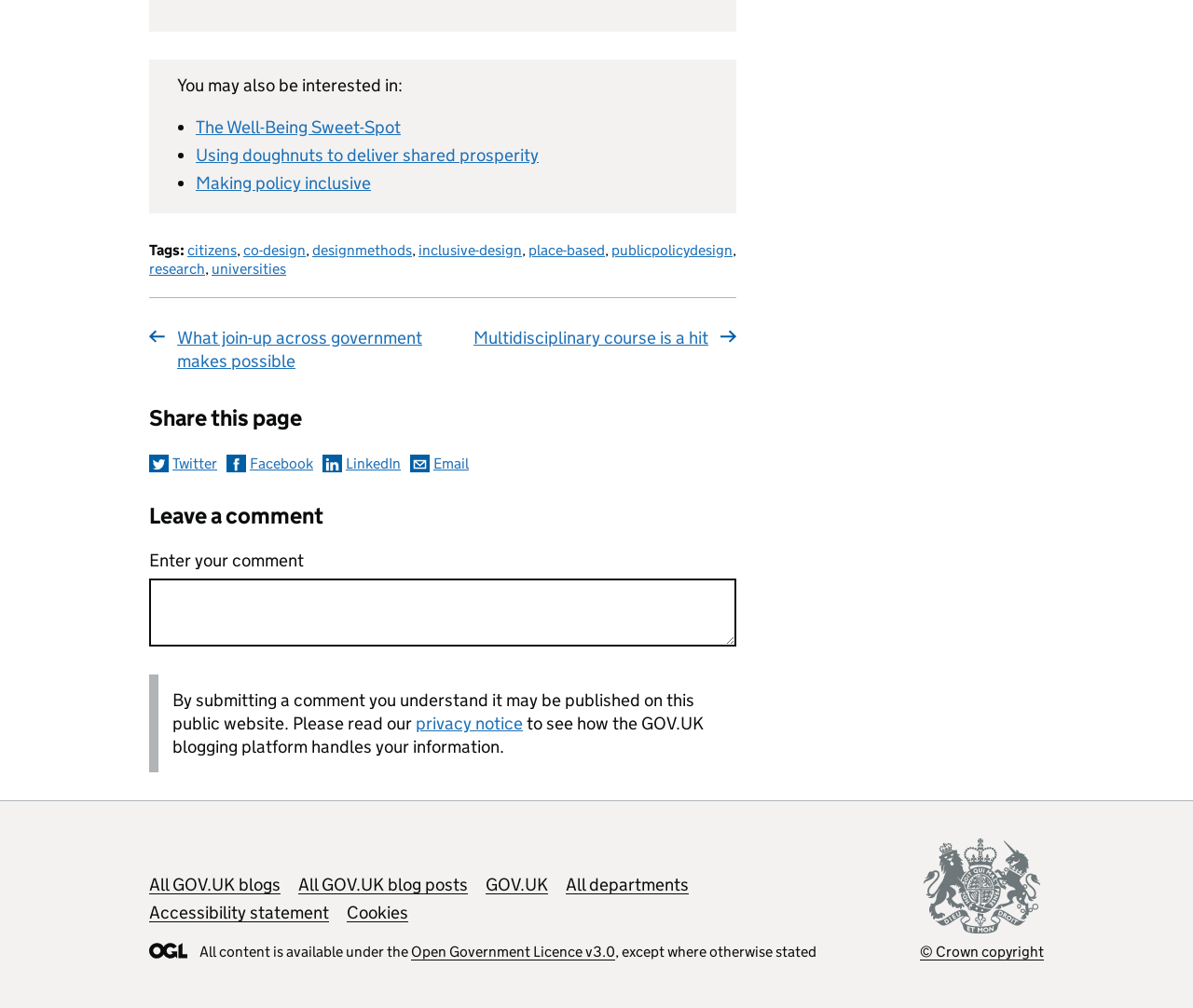Please identify the coordinates of the bounding box that should be clicked to fulfill this instruction: "Click on the link 'Making policy inclusive'".

[0.164, 0.171, 0.311, 0.192]